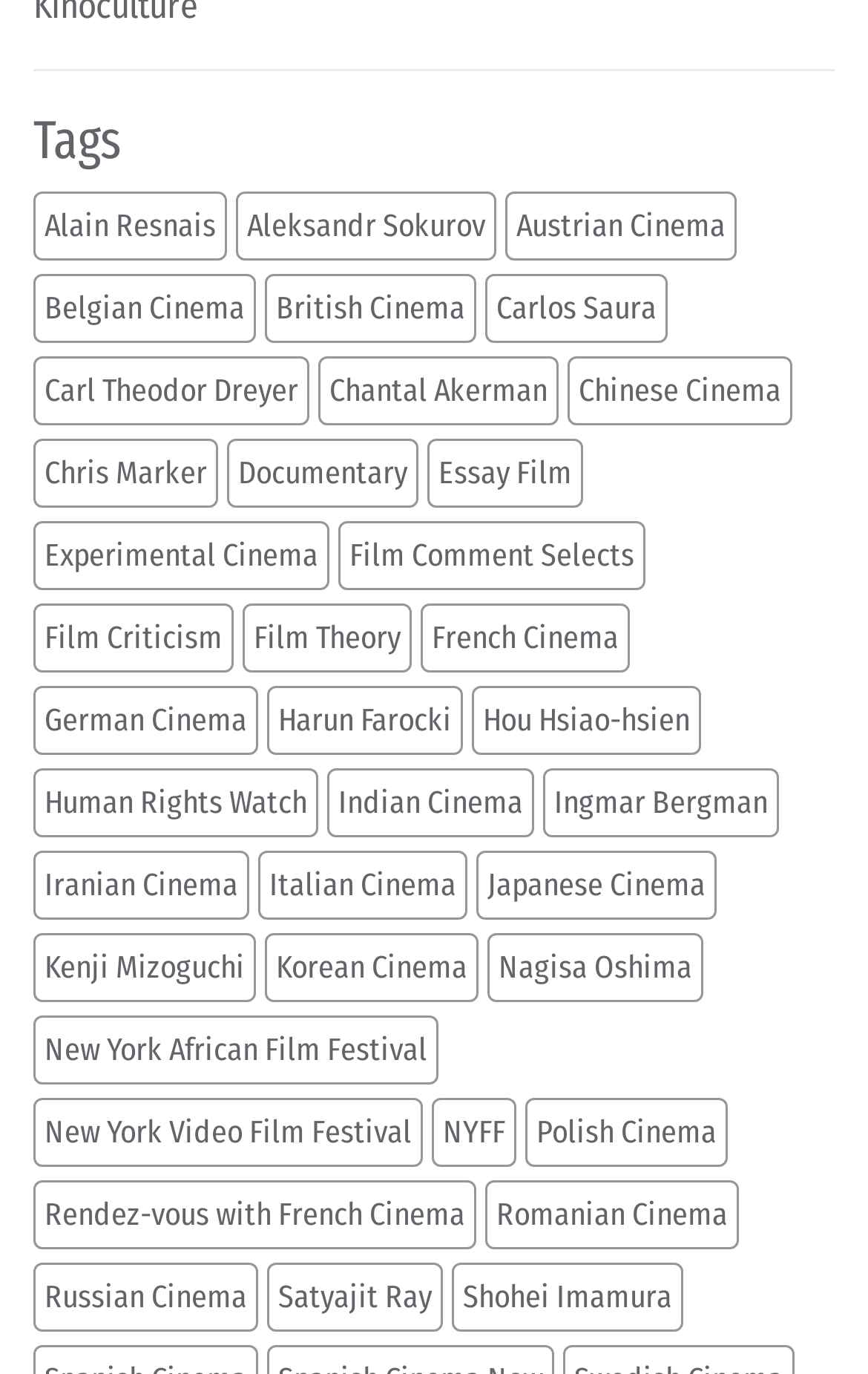What is the name of the film director with 14 items?
Use the screenshot to answer the question with a single word or phrase.

Alain Resnais